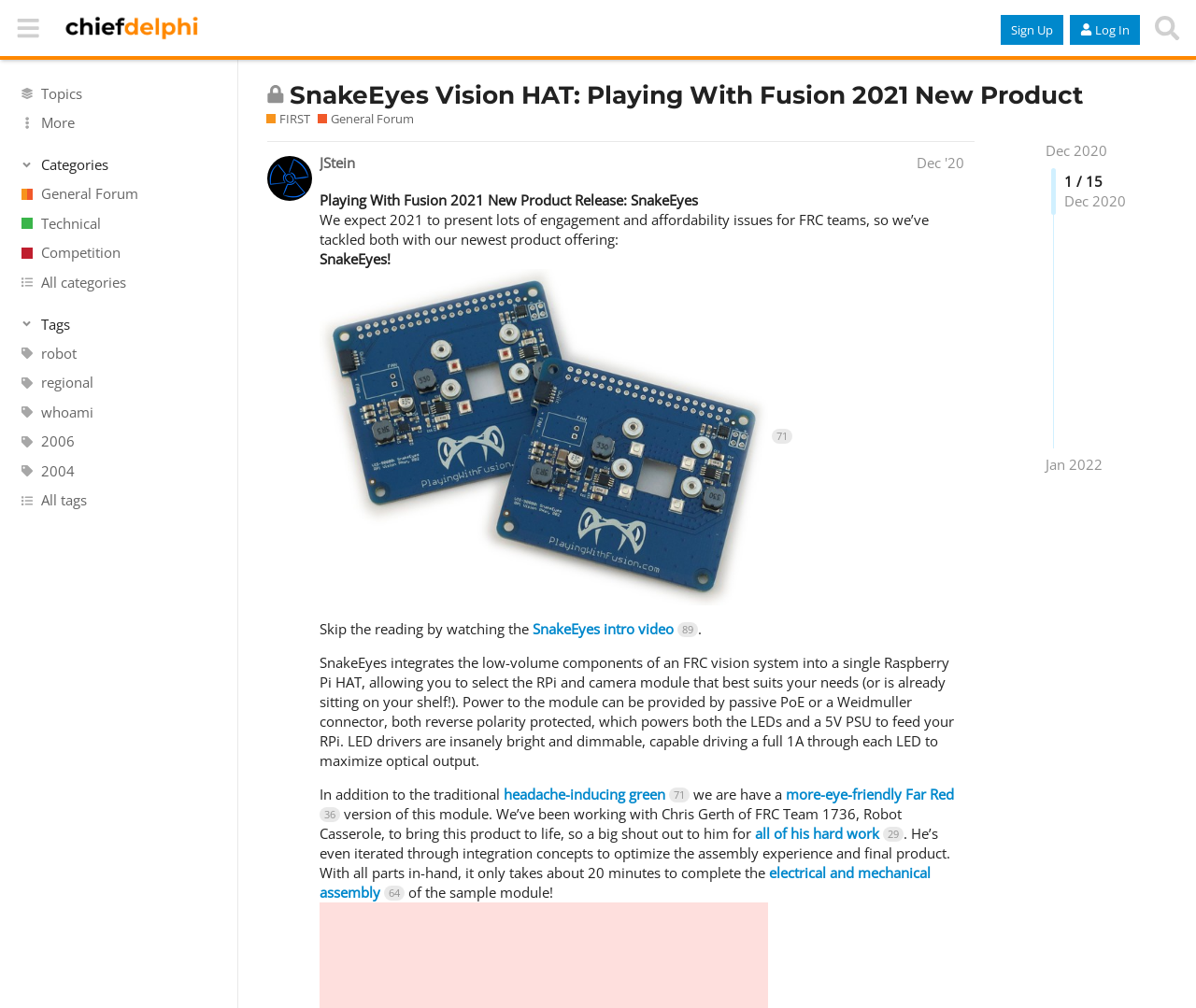Determine the coordinates of the bounding box for the clickable area needed to execute this instruction: "Search for topics".

[0.959, 0.008, 0.992, 0.048]